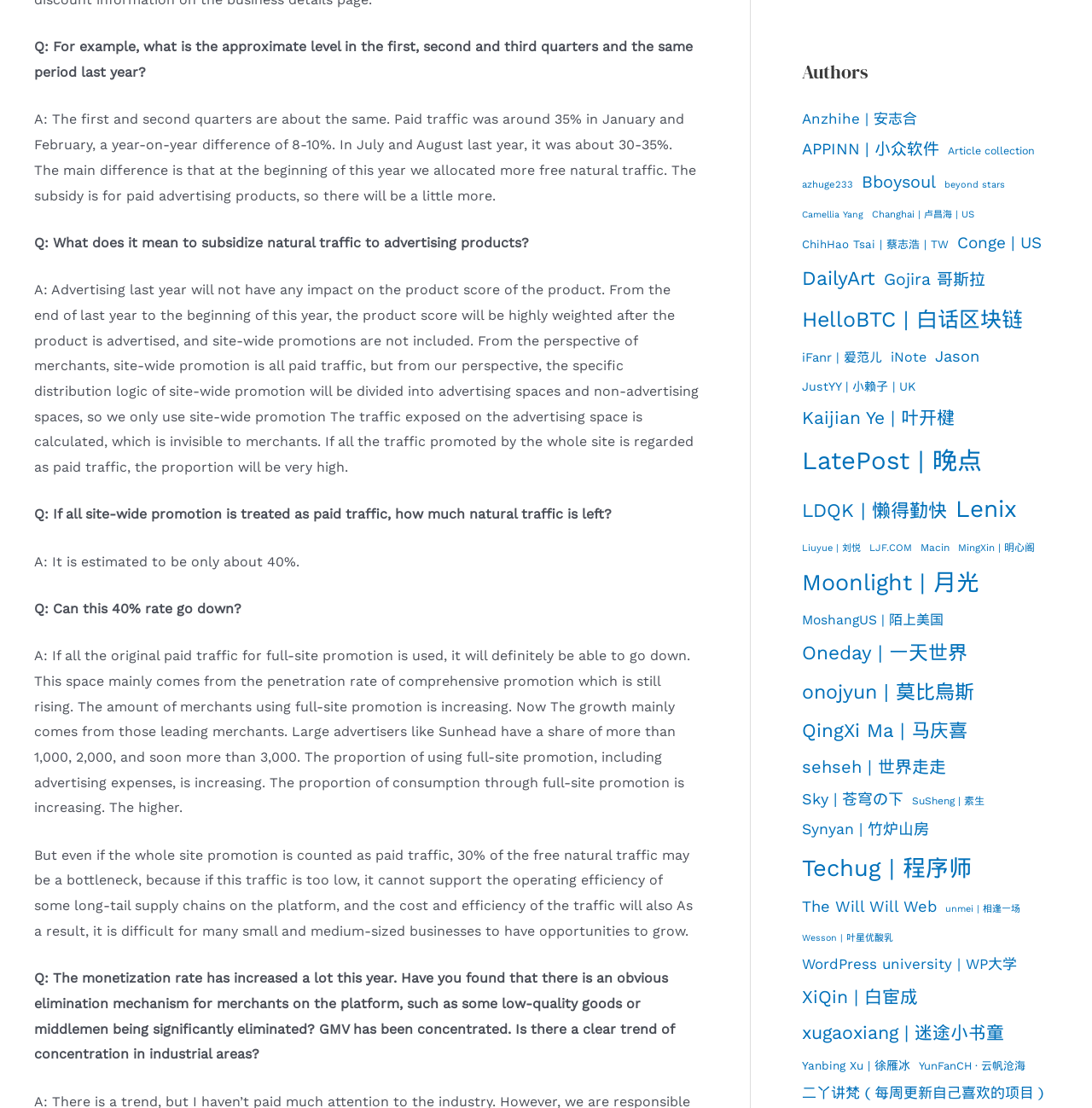Provide the bounding box coordinates for the area that should be clicked to complete the instruction: "Explore articles by Bboysoul".

[0.789, 0.149, 0.857, 0.18]